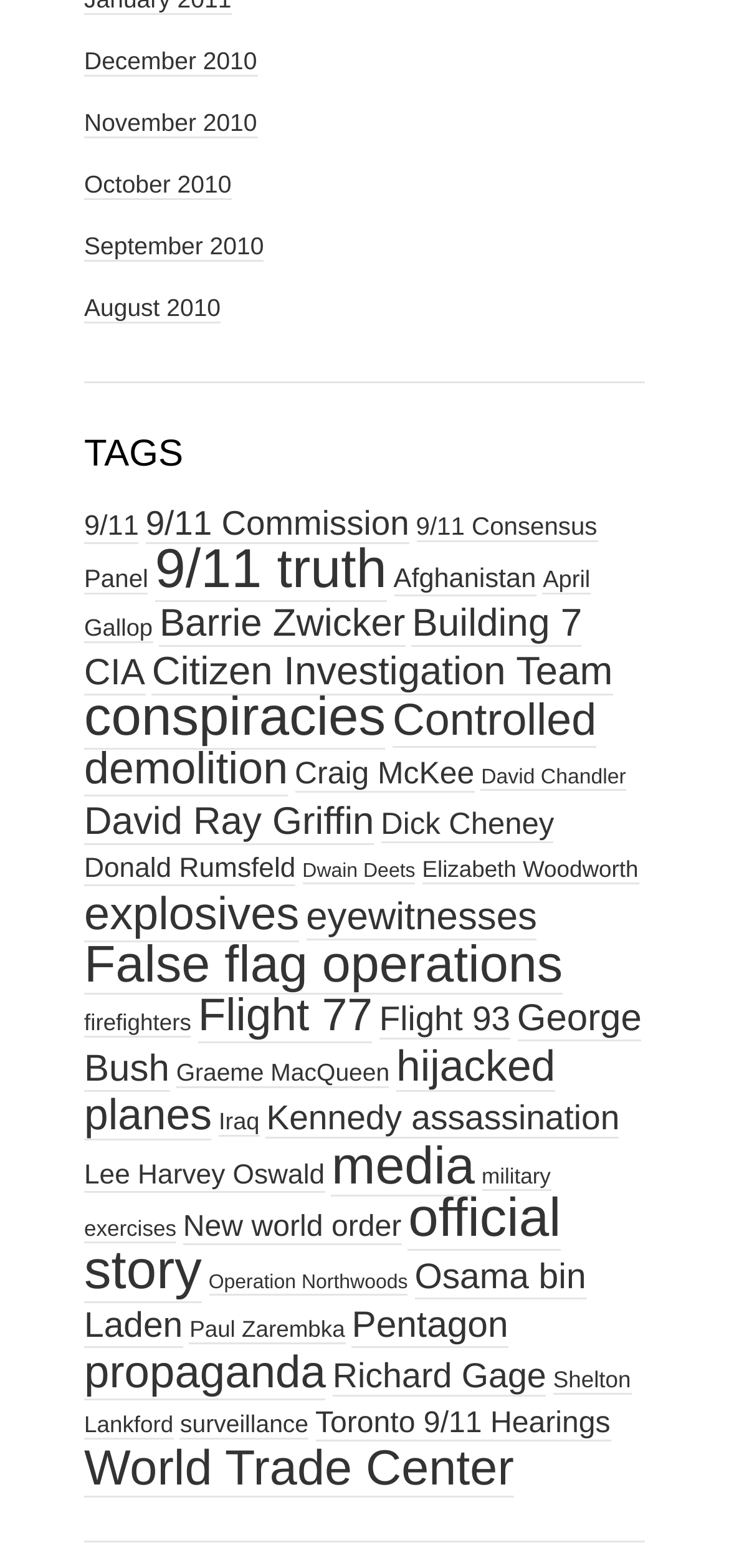Can you give a detailed response to the following question using the information from the image? Is there a tag related to the CIA?

I searched for the word 'CIA' in the list of links under the 'TAGS' heading and found a link with the text 'CIA (44 items)'.